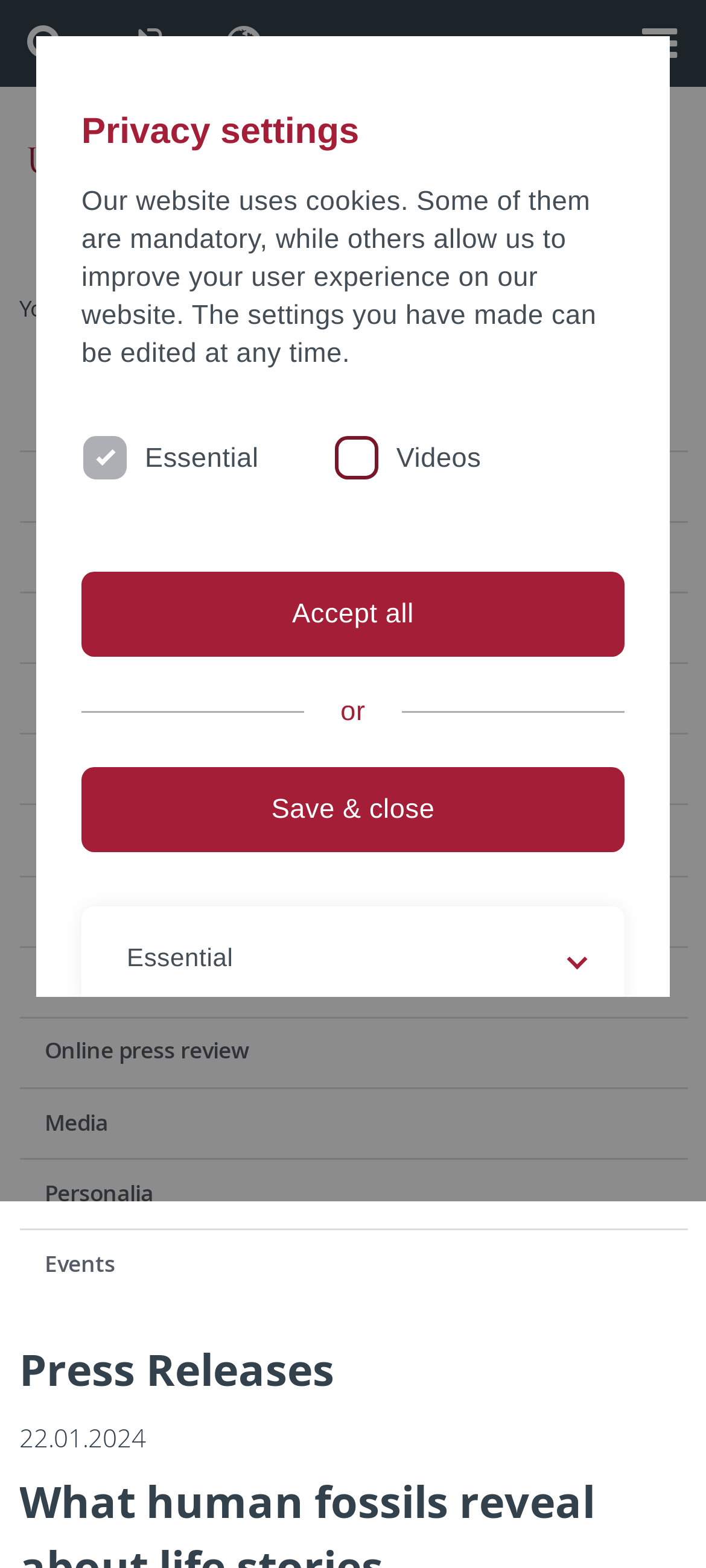Determine the bounding box coordinates (top-left x, top-left y, bottom-right x, bottom-right y) of the UI element described in the following text: Online press review

[0.027, 0.649, 0.973, 0.695]